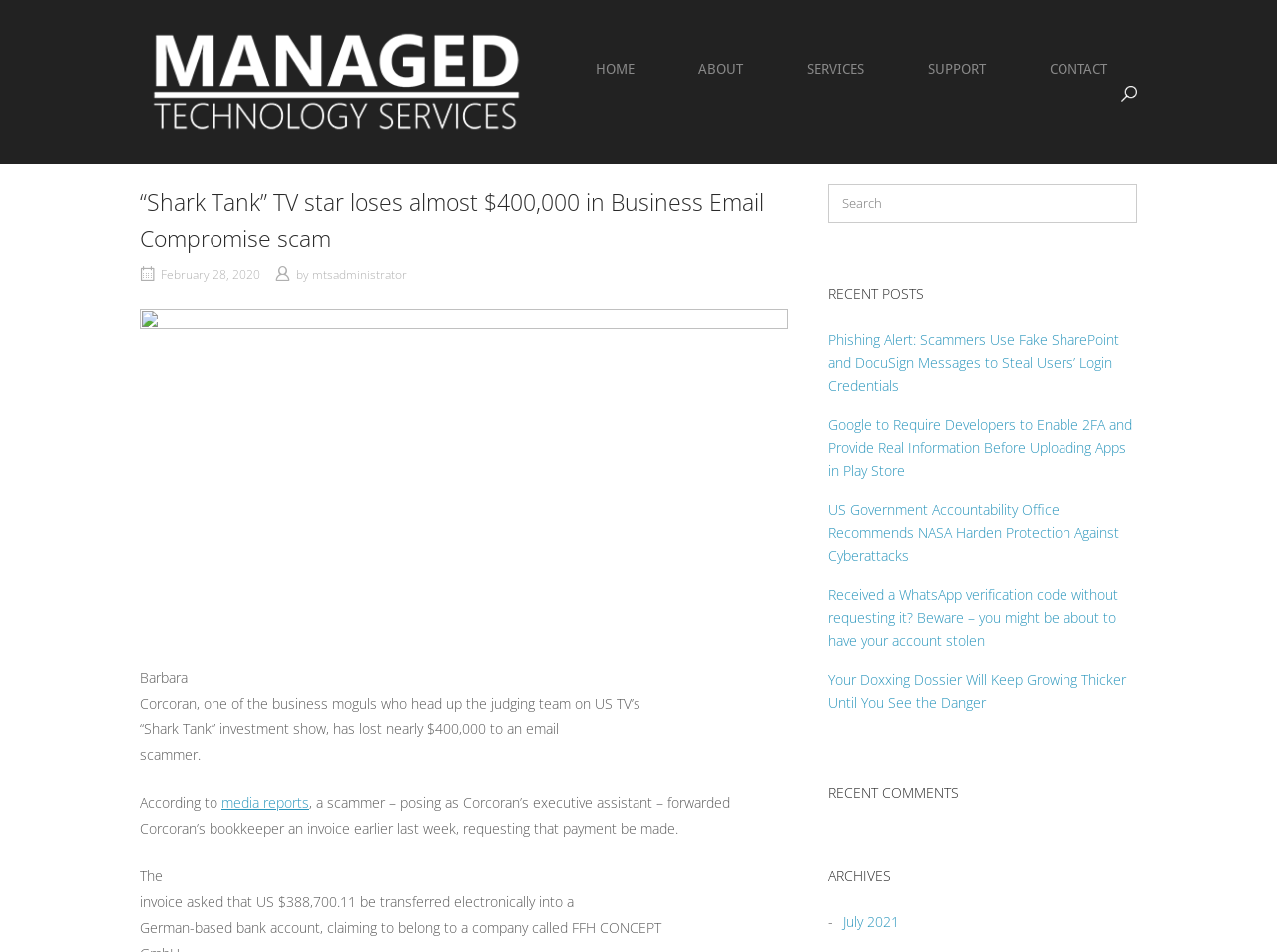Please specify the bounding box coordinates of the clickable region necessary for completing the following instruction: "View the recent post about Phishing Alert". The coordinates must consist of four float numbers between 0 and 1, i.e., [left, top, right, bottom].

[0.648, 0.347, 0.877, 0.415]